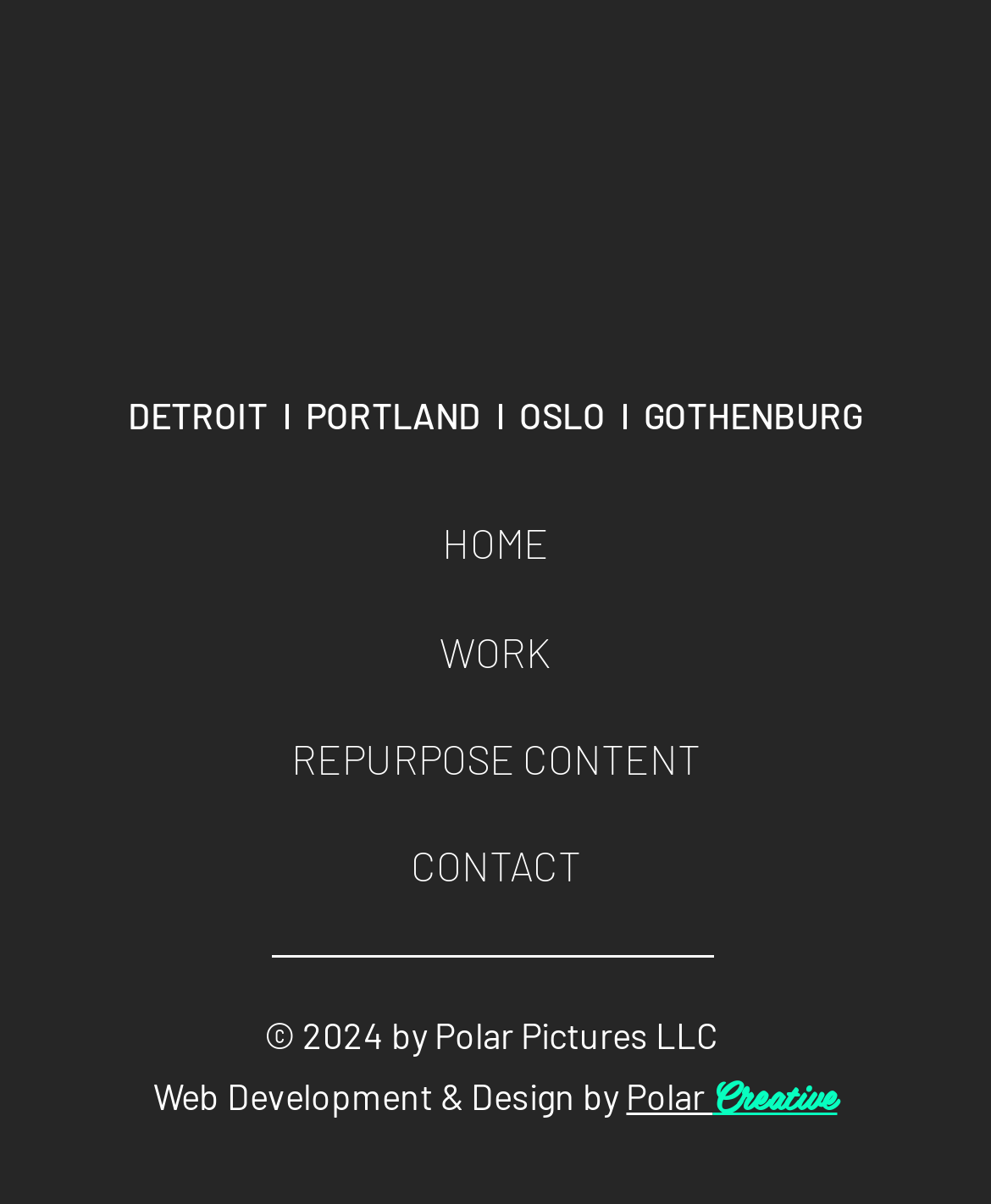Identify the bounding box coordinates of the area that should be clicked in order to complete the given instruction: "visit Polar Creative". The bounding box coordinates should be four float numbers between 0 and 1, i.e., [left, top, right, bottom].

[0.632, 0.893, 0.845, 0.929]